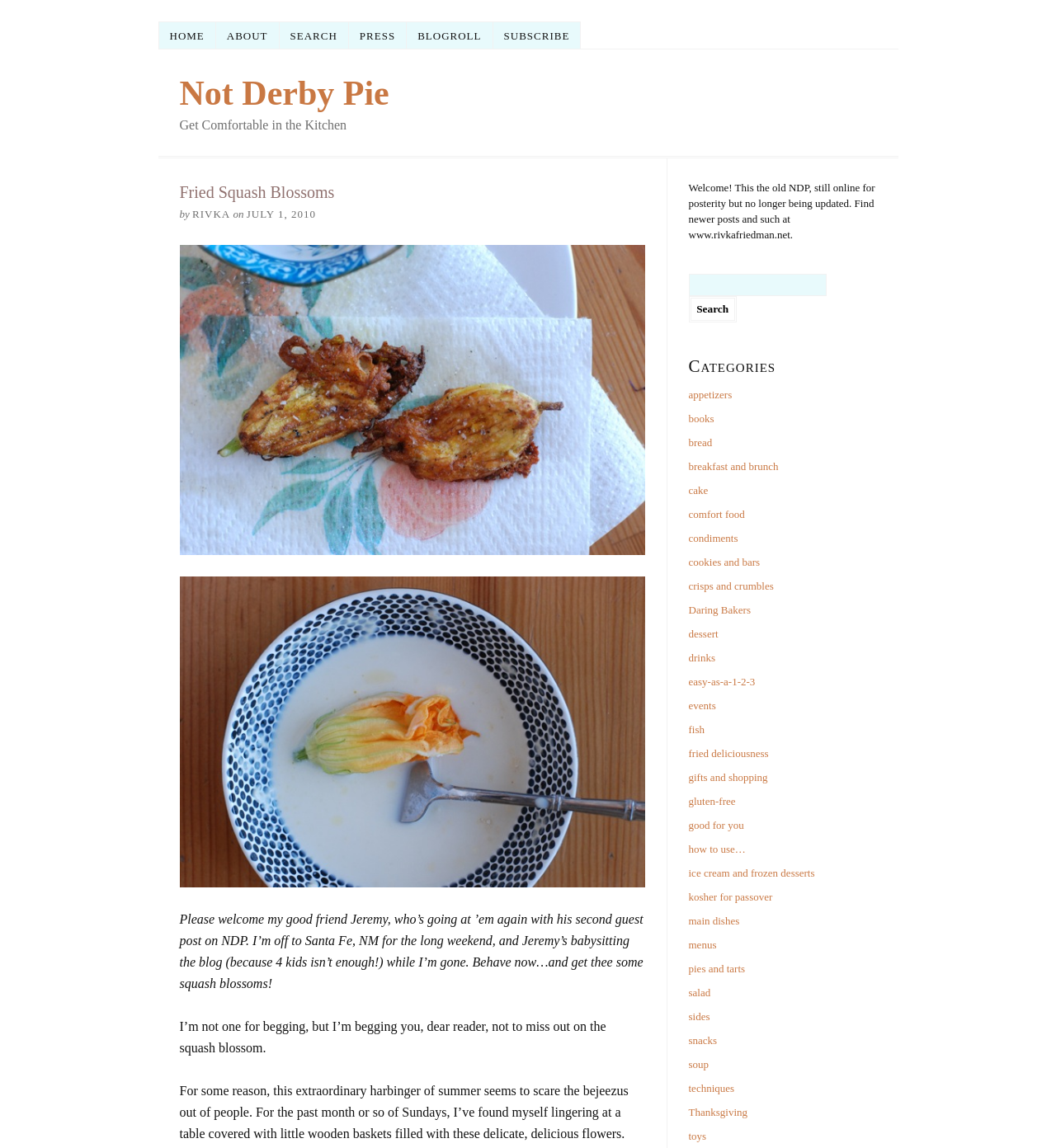Please identify the bounding box coordinates of the area that needs to be clicked to follow this instruction: "Click on the 'HOME' link".

[0.15, 0.019, 0.205, 0.043]